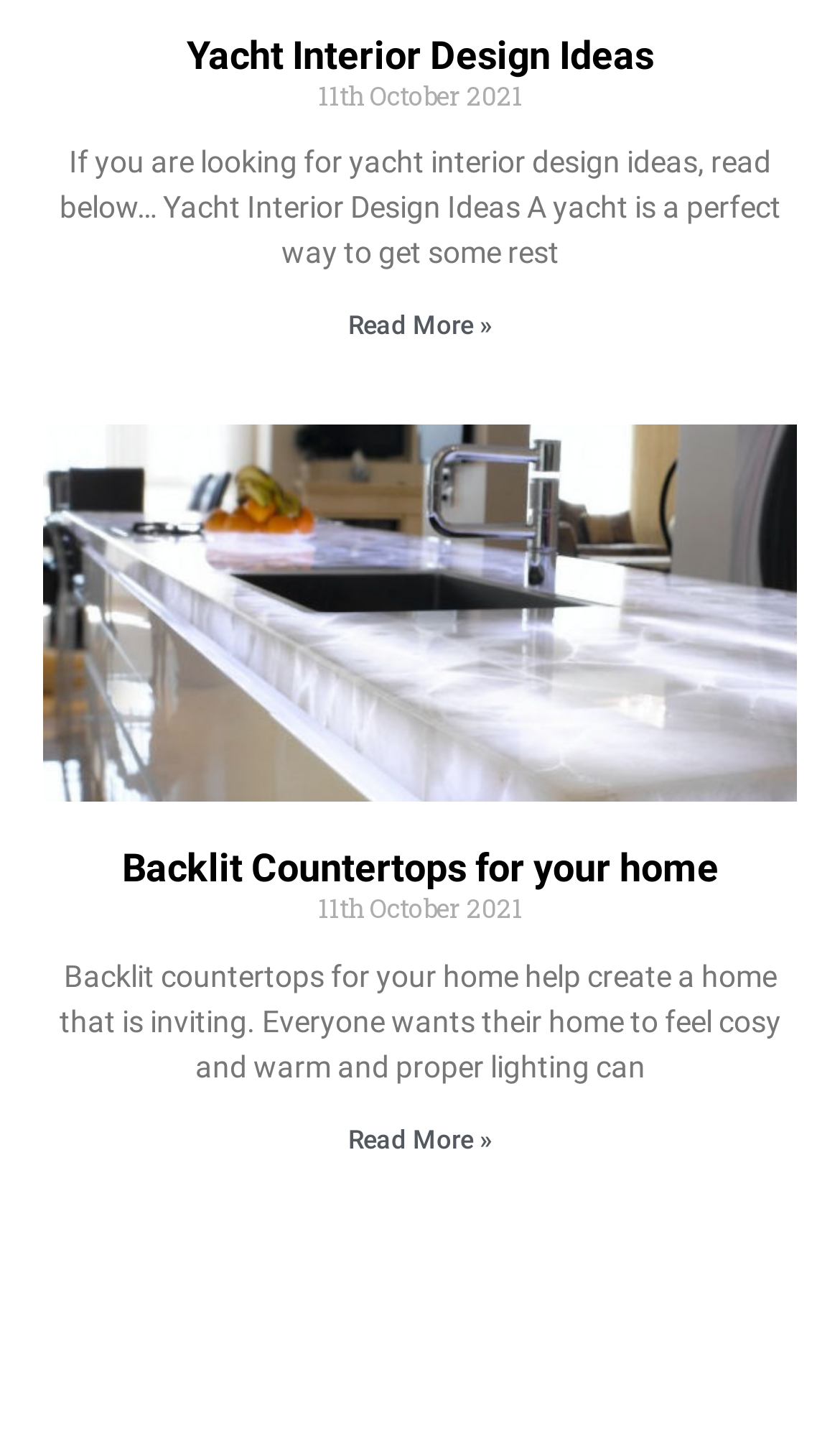Please give a succinct answer to the question in one word or phrase:
What is the topic of the second article?

Backlit Countertops